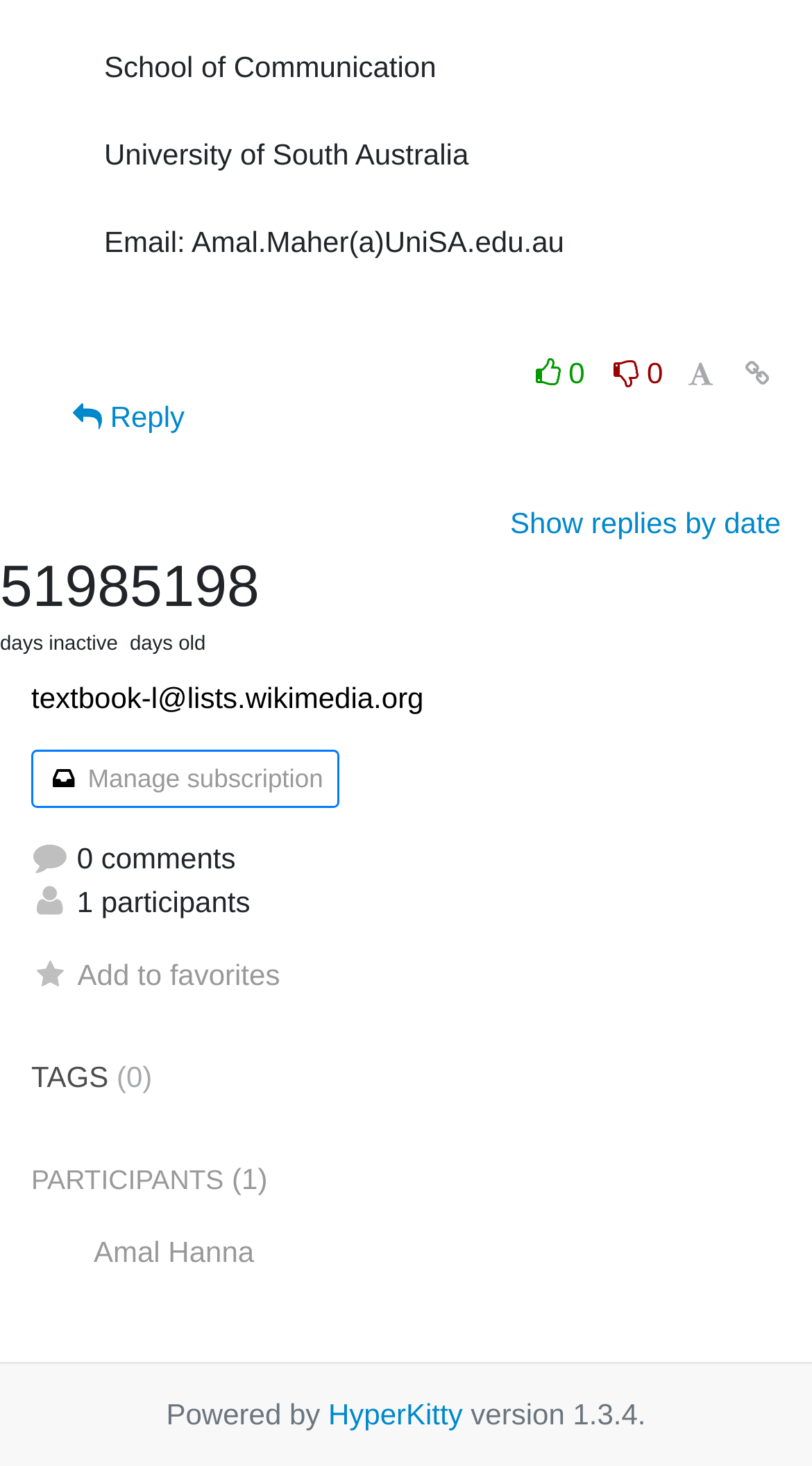How many comments are there?
Kindly offer a detailed explanation using the data available in the image.

I found the text '0 comments' on the webpage, which indicates that there are no comments.